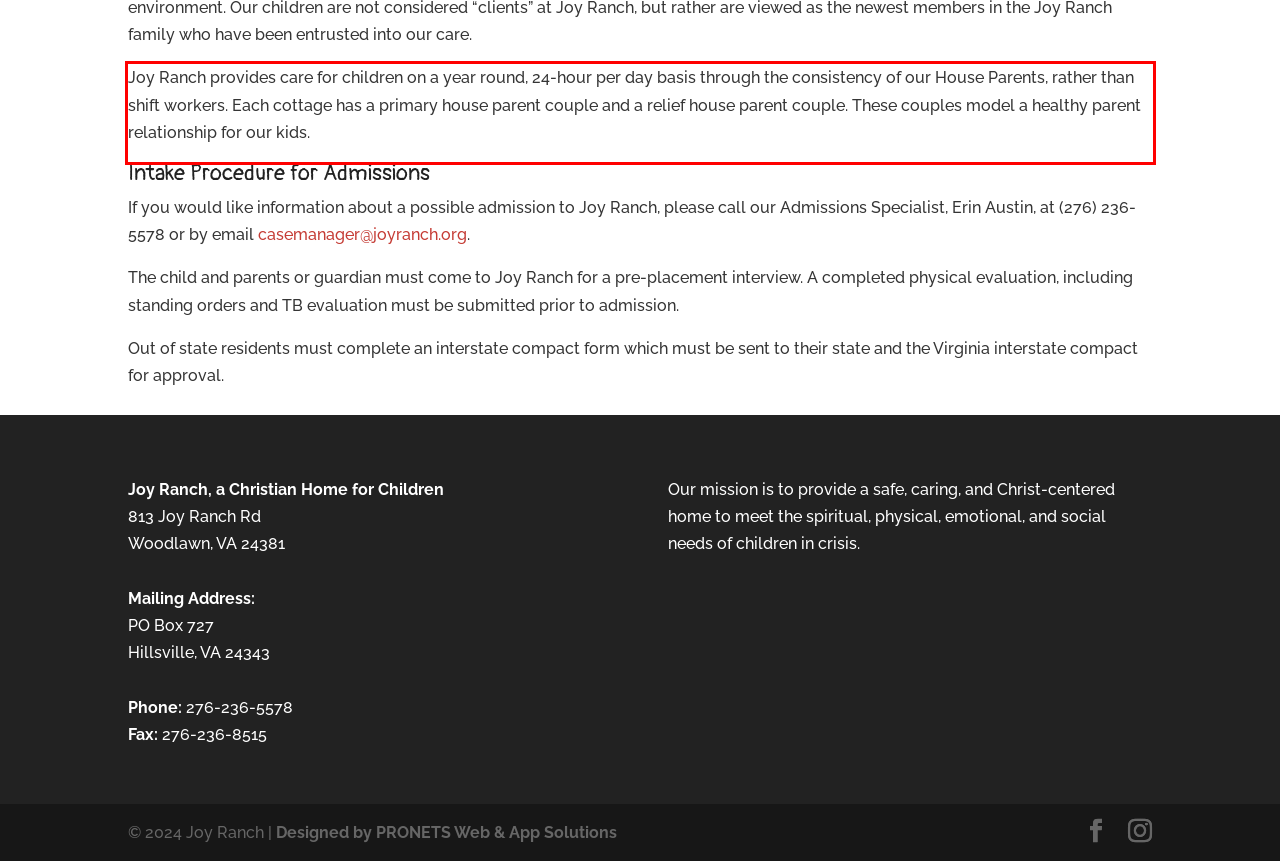Given the screenshot of a webpage, identify the red rectangle bounding box and recognize the text content inside it, generating the extracted text.

Joy Ranch provides care for children on a year round, 24-hour per day basis through the consistency of our House Parents, rather than shift workers. Each cottage has a primary house parent couple and a relief house parent couple. These couples model a healthy parent relationship for our kids.